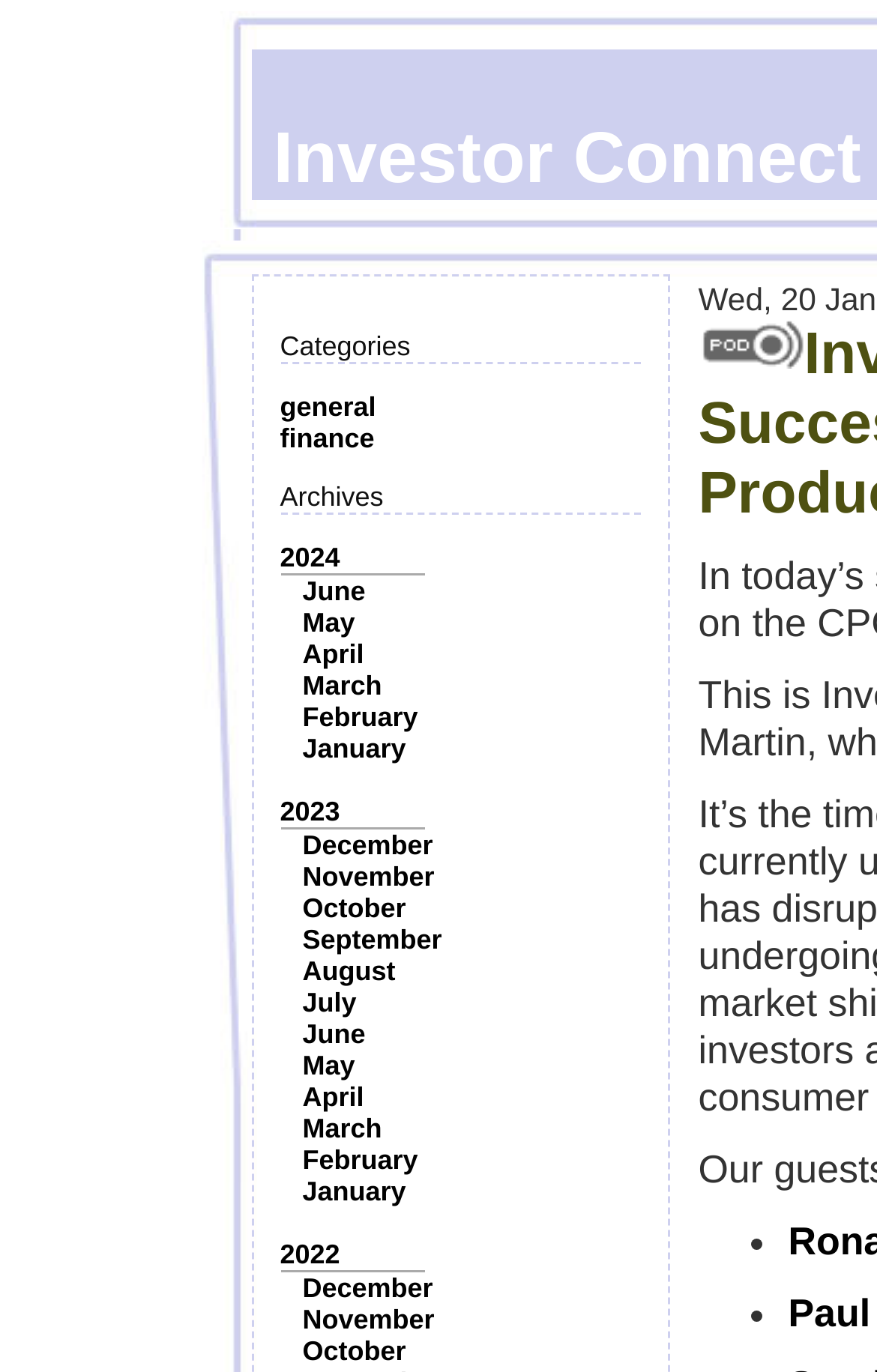Please identify the bounding box coordinates of the clickable area that will fulfill the following instruction: "read the Privacy Policy". The coordinates should be in the format of four float numbers between 0 and 1, i.e., [left, top, right, bottom].

None